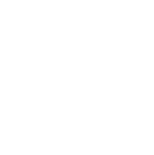Based on the visual content of the image, answer the question thoroughly: What platforms are referenced in the surrounding text?

The surrounding text references XING, LinkedIn, and Facebook, which are social networking platforms, further supporting the idea that the image symbolizes networking or collaborative connections.